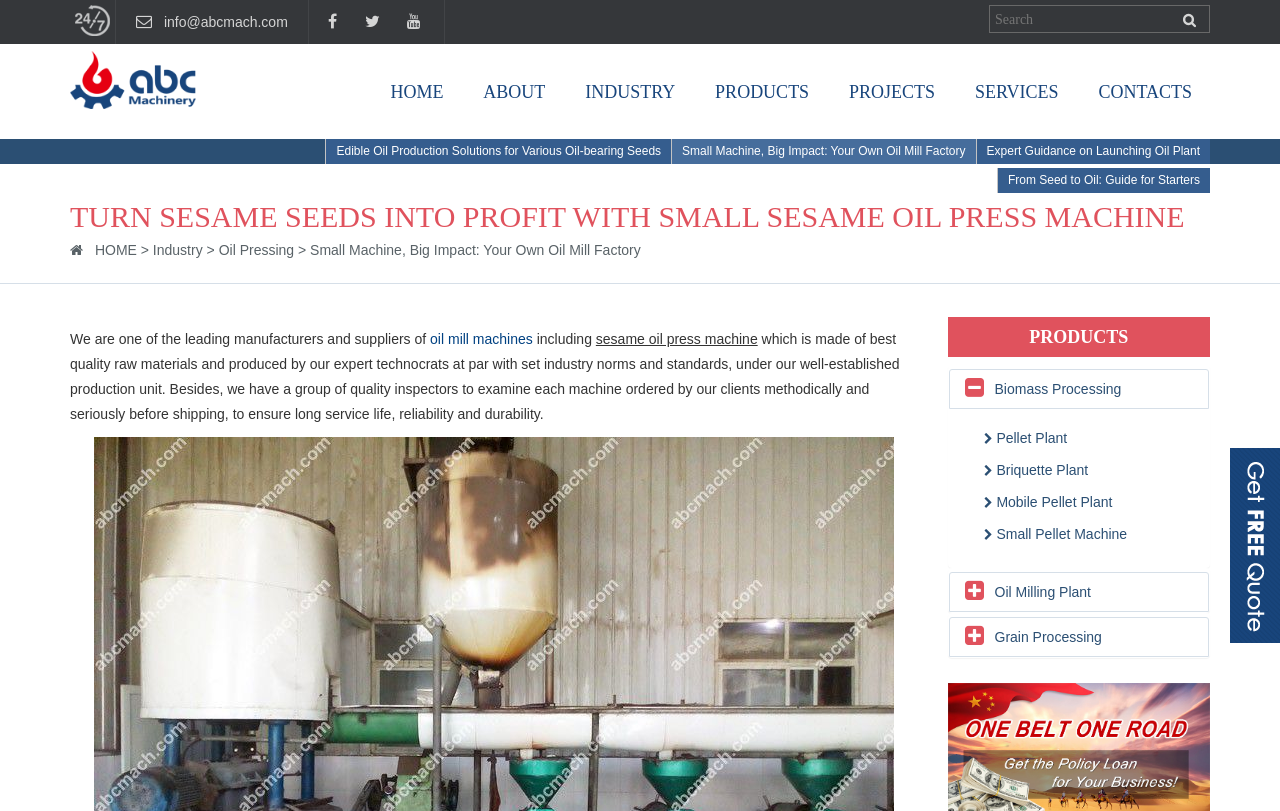Locate the coordinates of the bounding box for the clickable region that fulfills this instruction: "Explore oil pressing industry".

[0.171, 0.298, 0.23, 0.318]